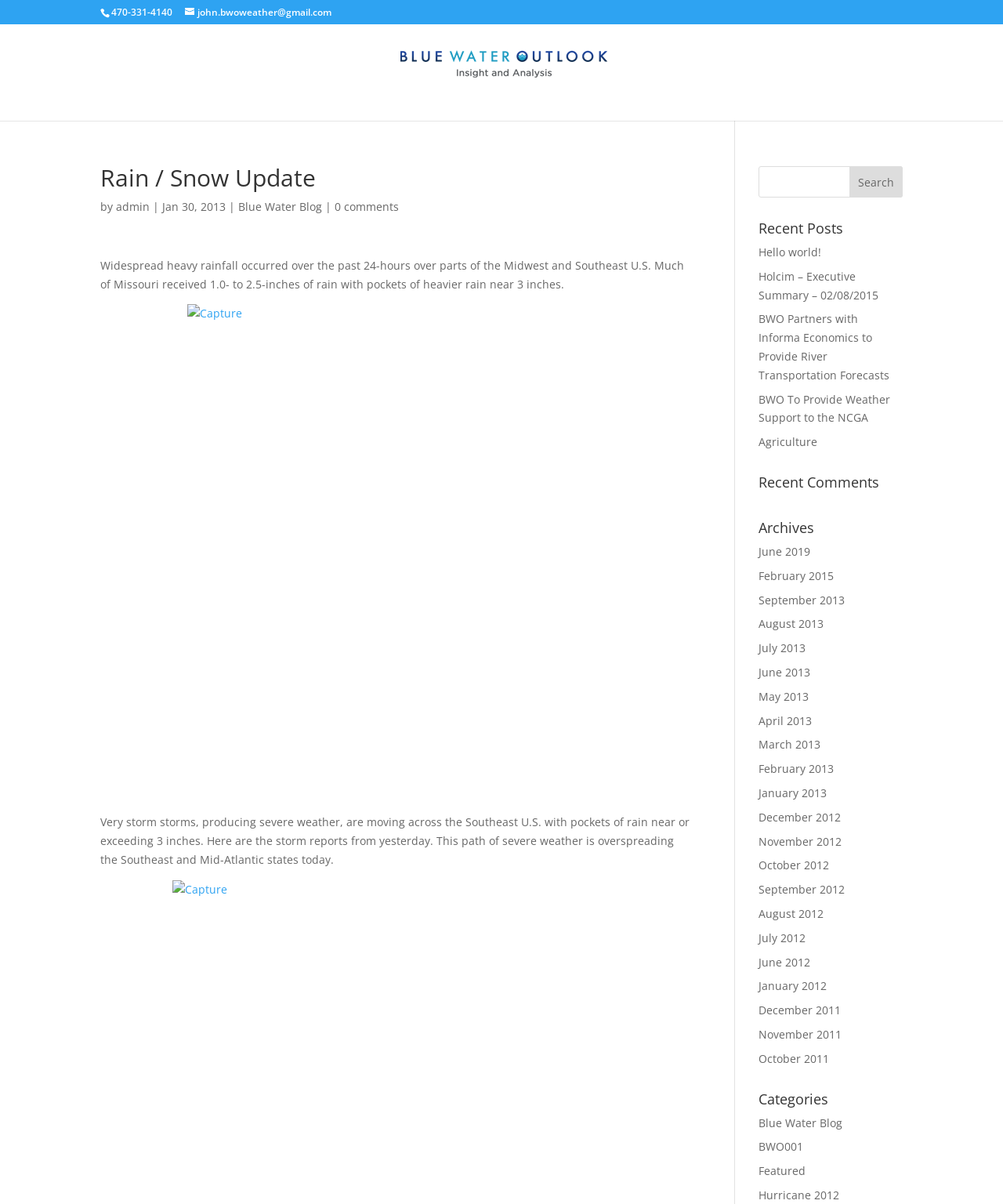Locate the bounding box coordinates of the area to click to fulfill this instruction: "search for something". The bounding box should be presented as four float numbers between 0 and 1, in the order [left, top, right, bottom].

[0.756, 0.138, 0.9, 0.164]